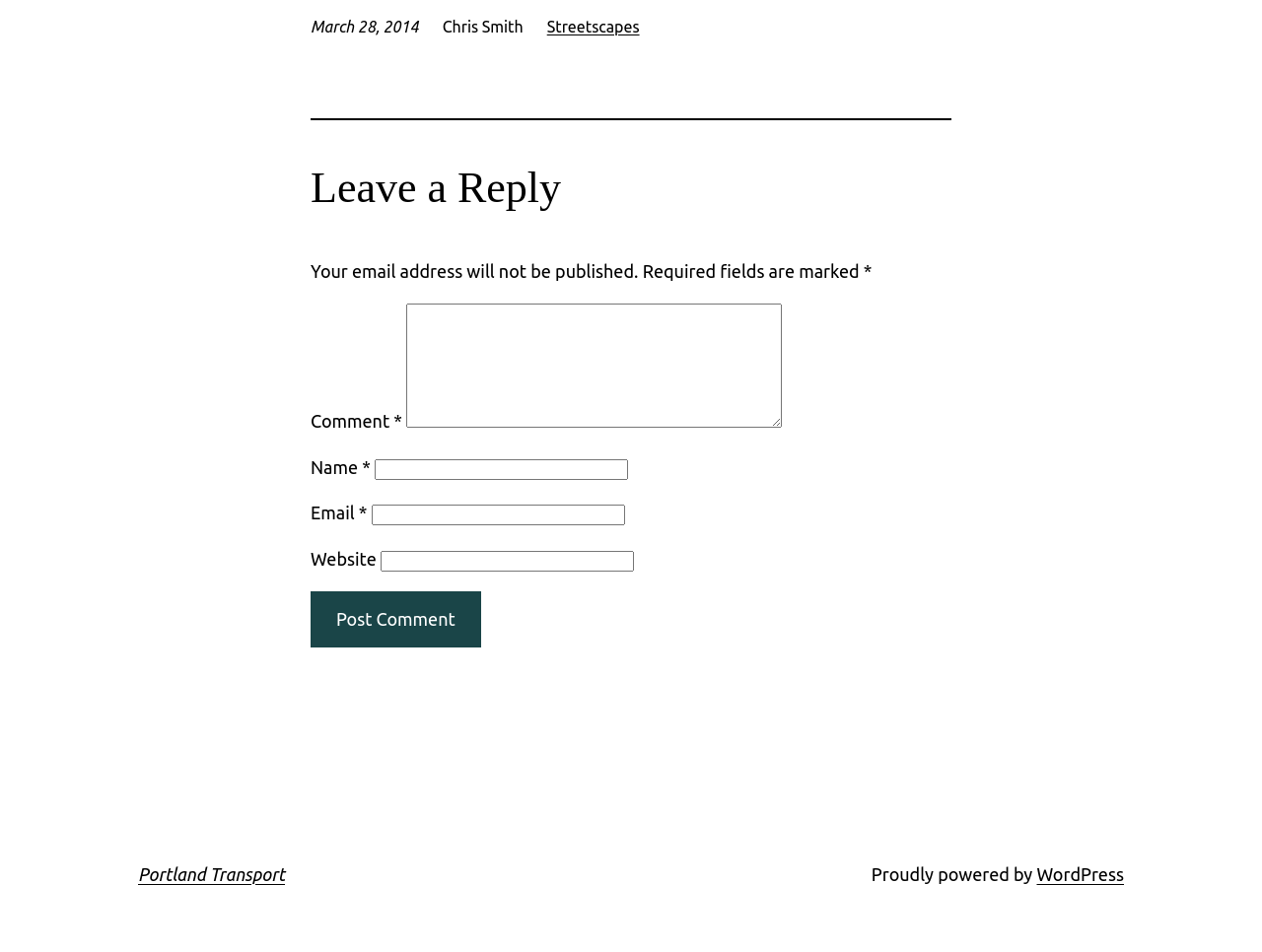Locate and provide the bounding box coordinates for the HTML element that matches this description: "Portland Transport".

[0.109, 0.908, 0.226, 0.928]